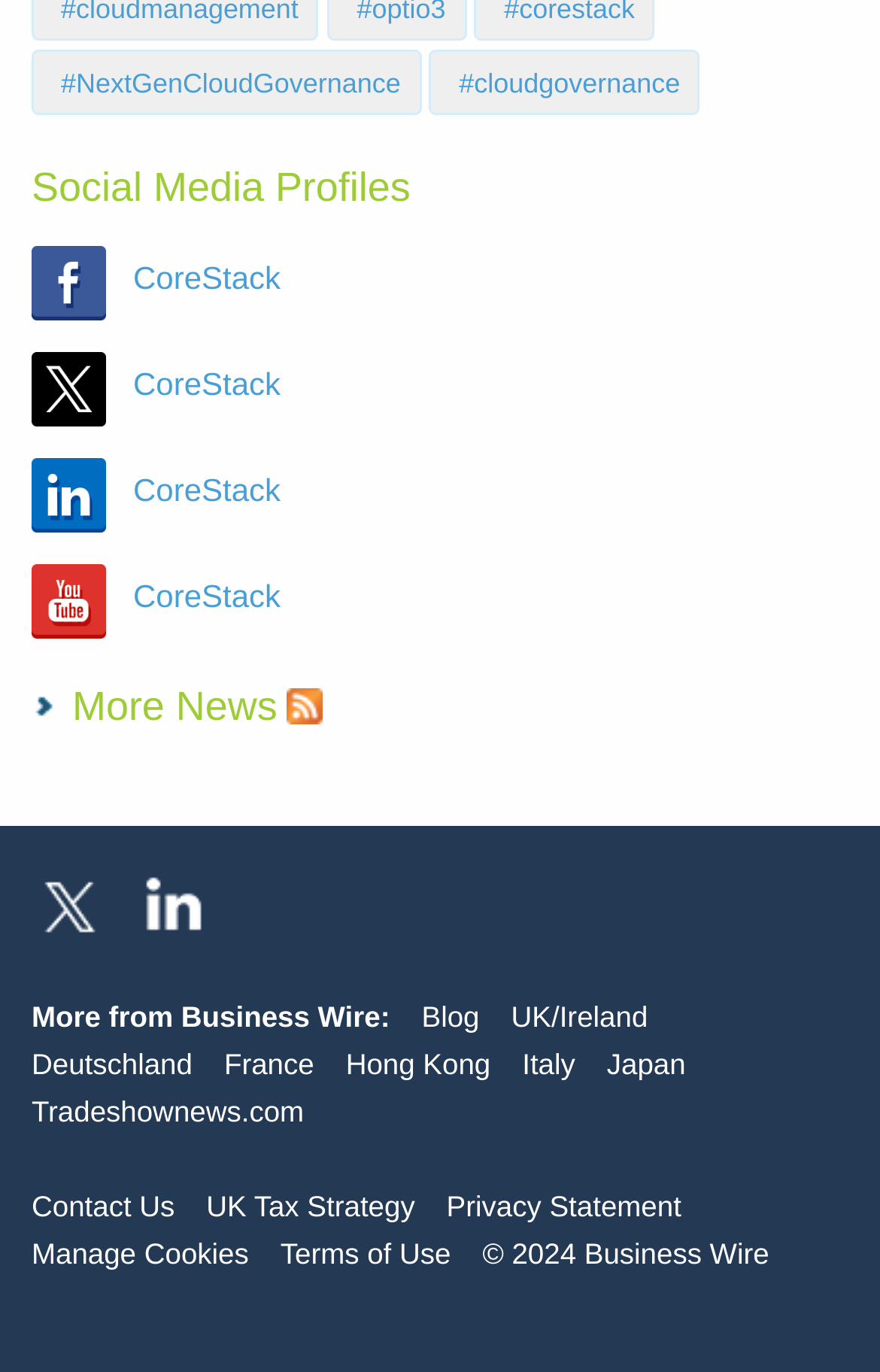Can you pinpoint the bounding box coordinates for the clickable element required for this instruction: "Read the article about what it was like to get an ADHD diagnosis"? The coordinates should be four float numbers between 0 and 1, i.e., [left, top, right, bottom].

None